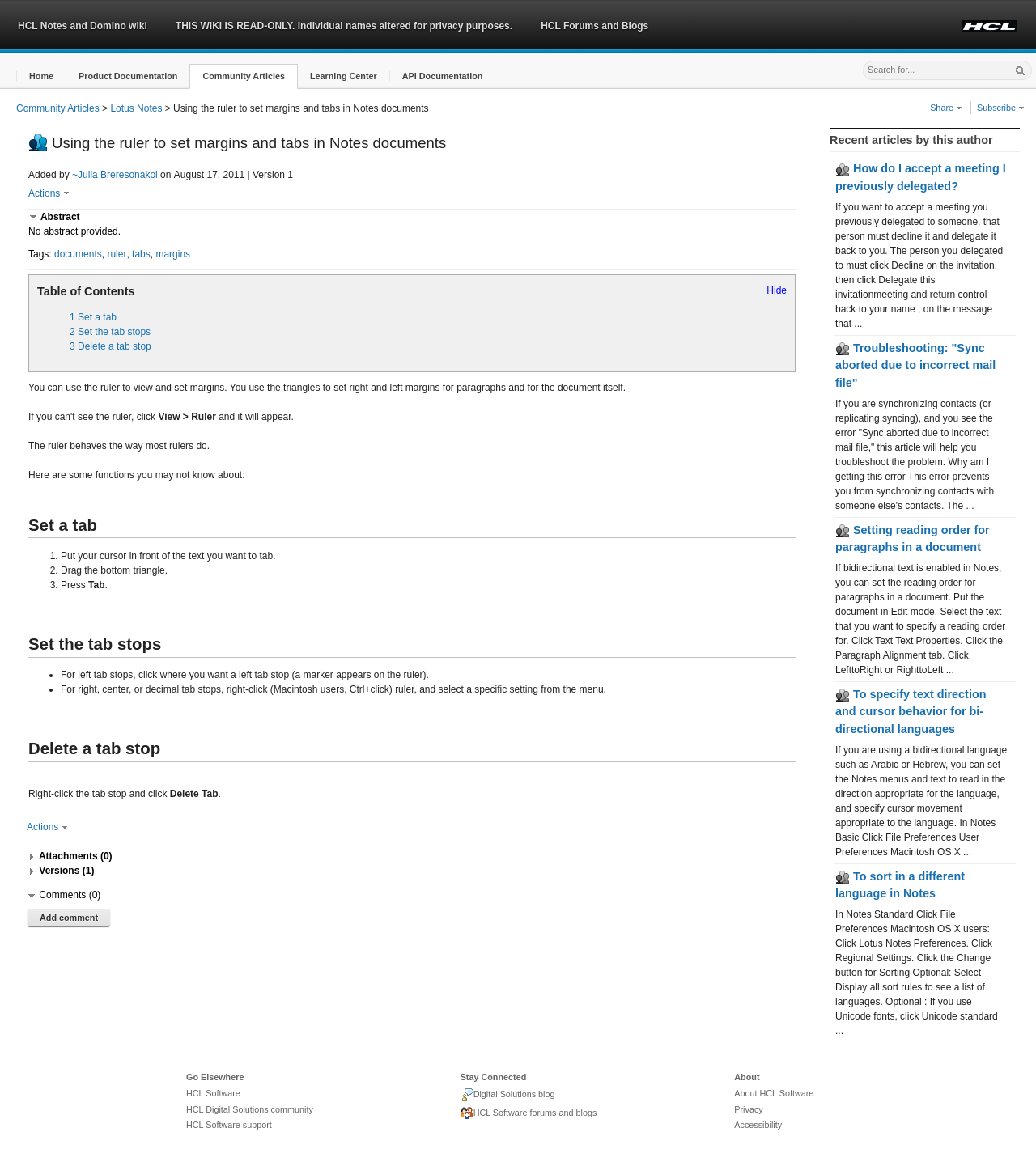Please respond in a single word or phrase: 
How many buttons are in the toolbar?

5